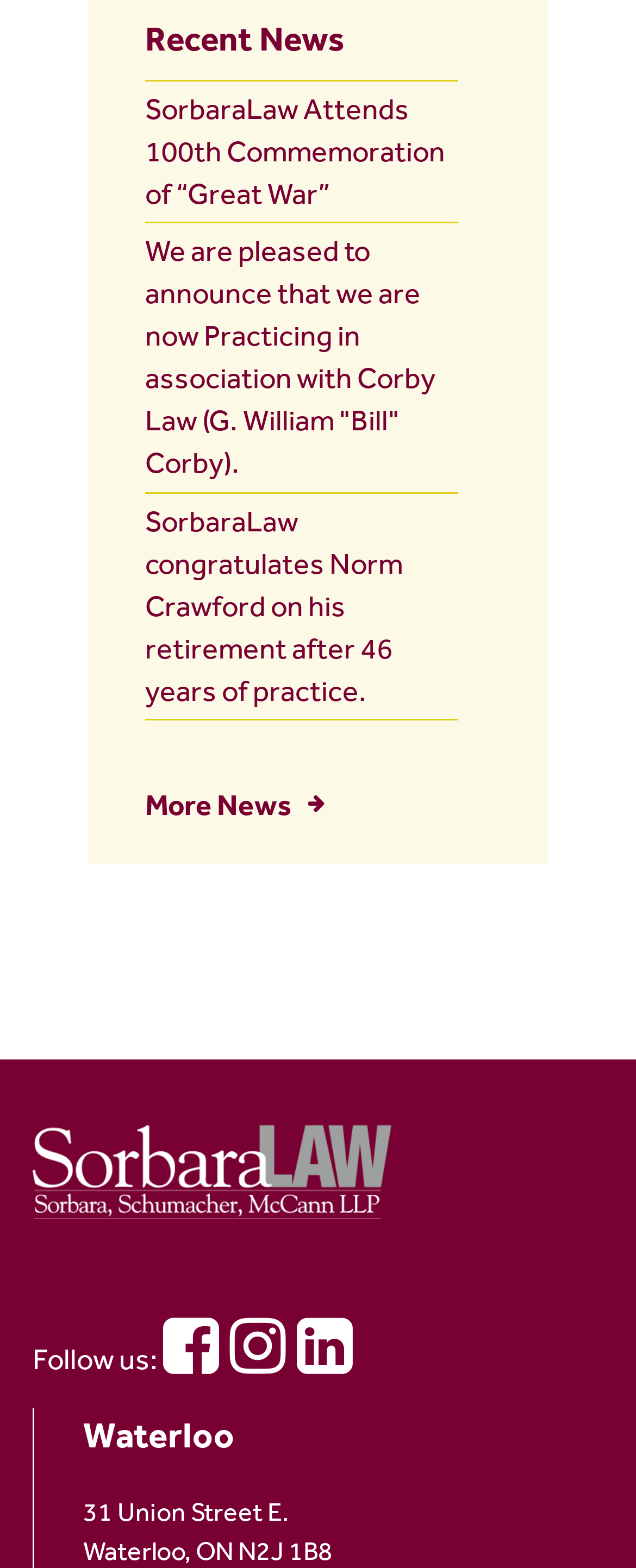What is the address of the Waterloo office?
Examine the image and give a concise answer in one word or a short phrase.

31 Union Street E. Waterloo, ON N2J 1B8